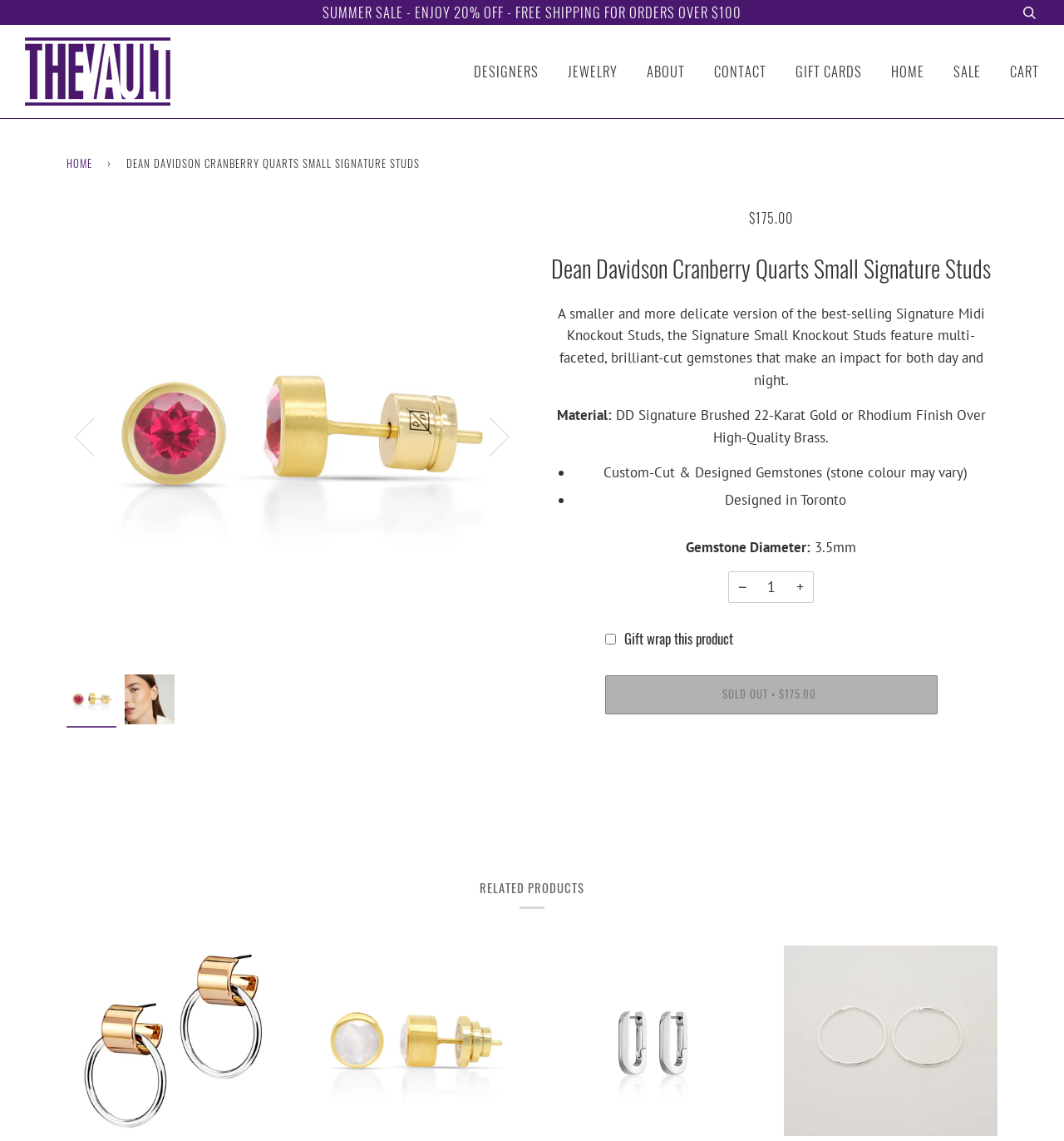Respond with a single word or phrase:
What is the name of the related product shown?

Marseille Sterling Classic Narrow 35mm Hoops